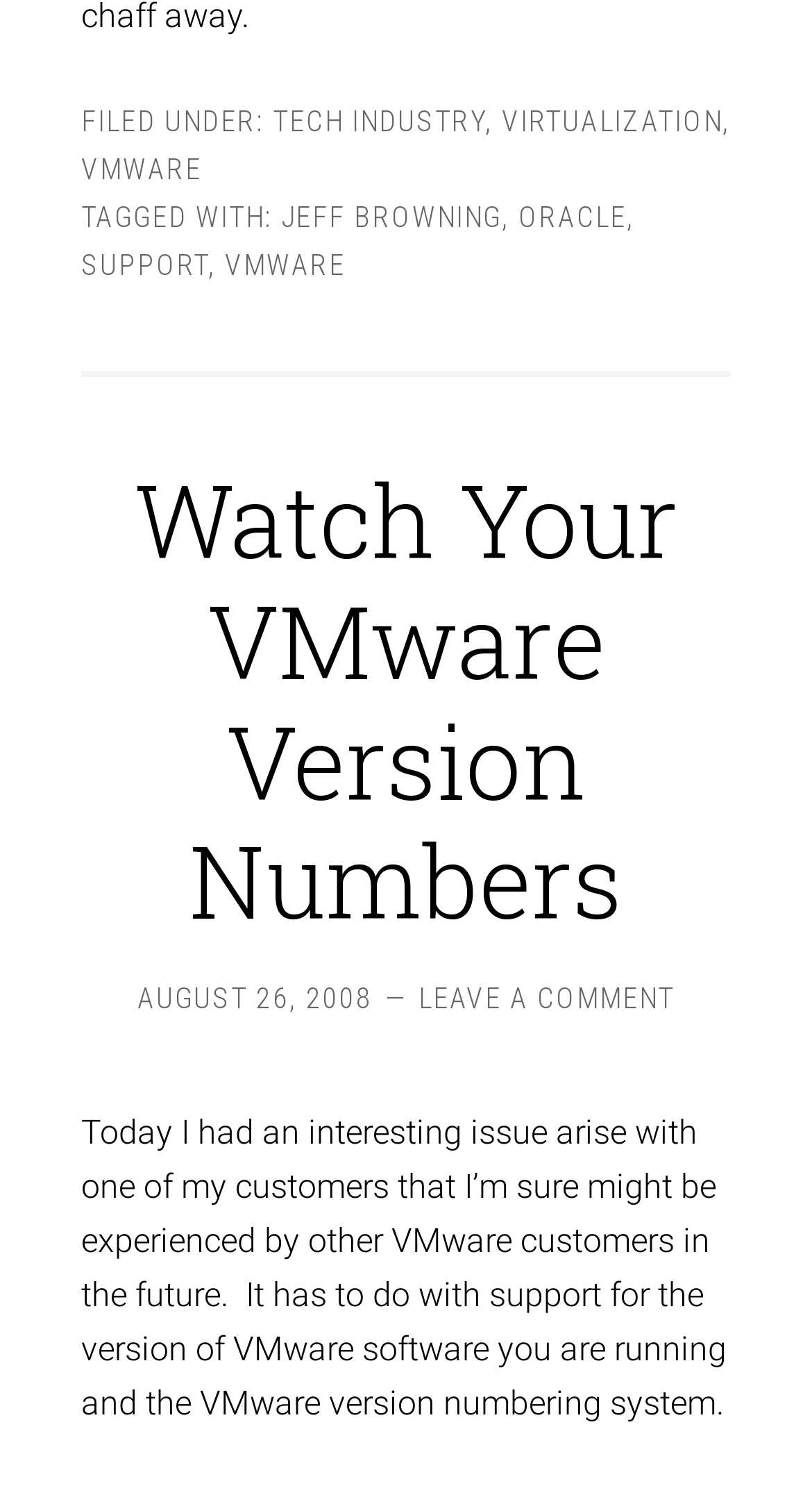Highlight the bounding box coordinates of the region I should click on to meet the following instruction: "click on Watch Your VMware Version Numbers".

[0.165, 0.304, 0.835, 0.633]